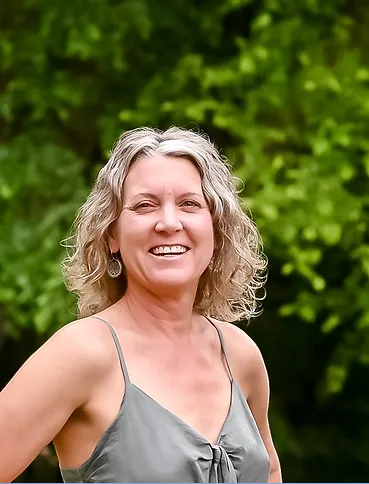Answer the question in one word or a short phrase:
What is Molly Kauffman's area of expertise?

Wellness